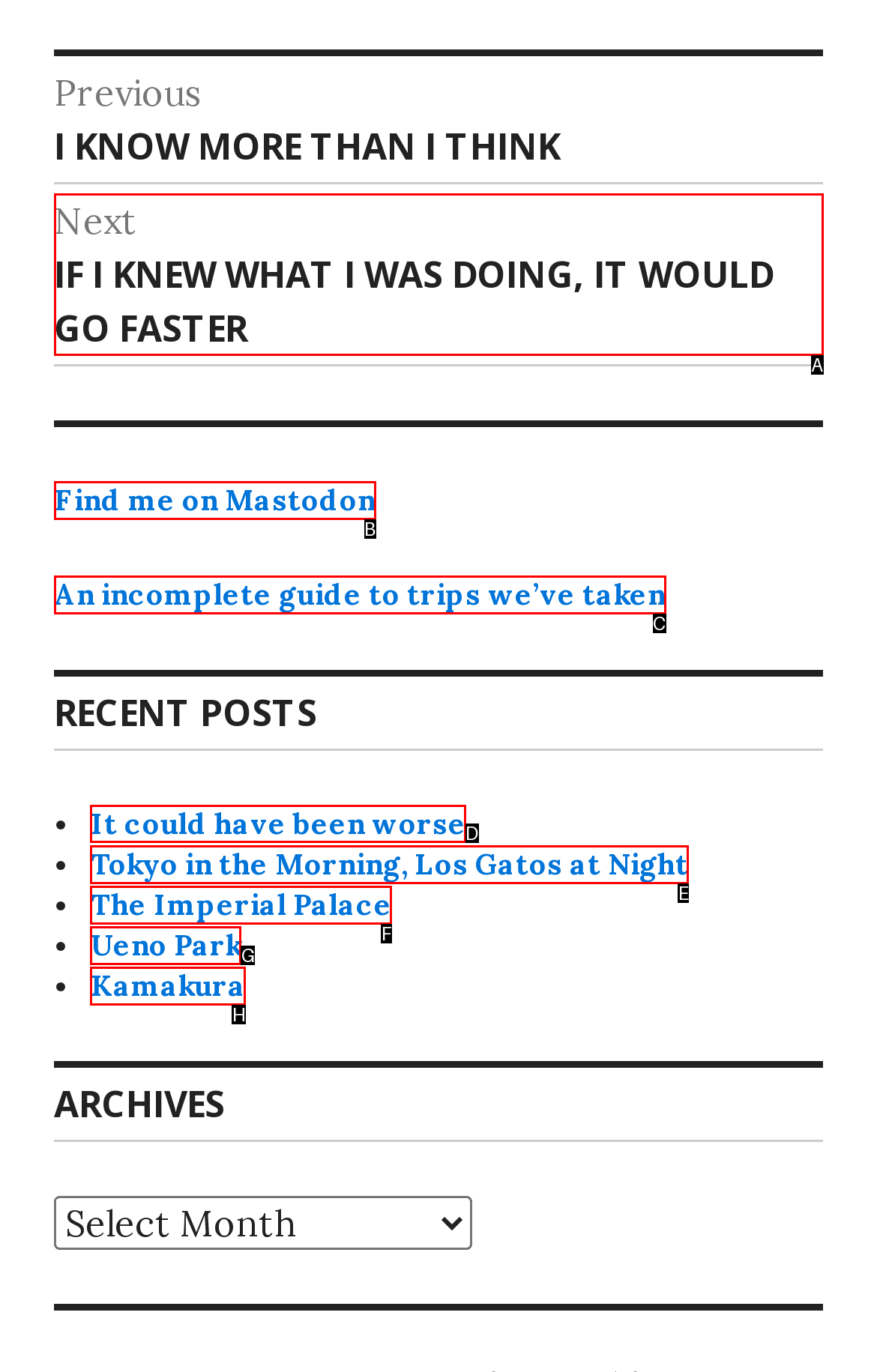Specify which element within the red bounding boxes should be clicked for this task: view recent post 'It could have been worse' Respond with the letter of the correct option.

D